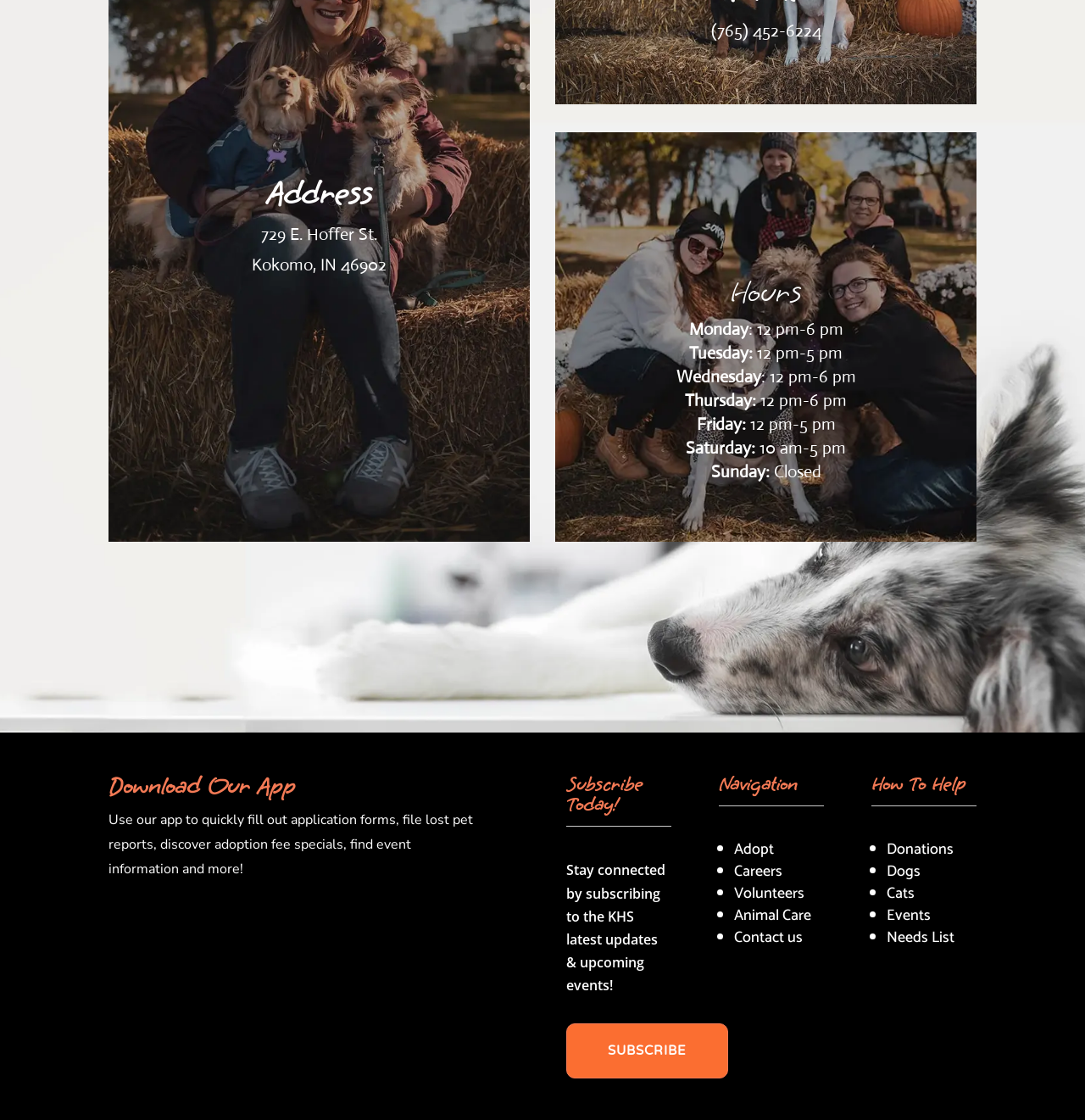Can you find the bounding box coordinates for the UI element given this description: "Contact us"? Provide the coordinates as four float numbers between 0 and 1: [left, top, right, bottom].

[0.677, 0.826, 0.74, 0.849]